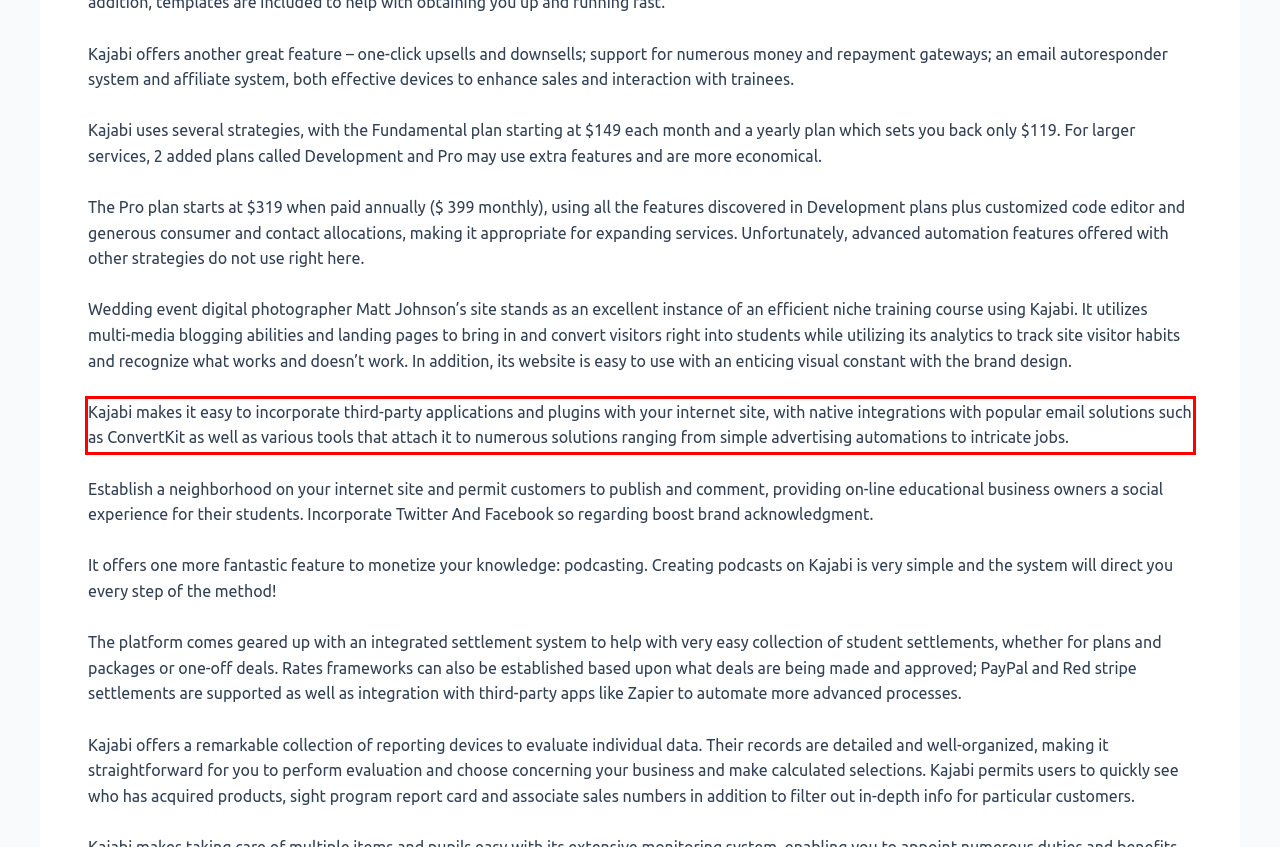Given a screenshot of a webpage, locate the red bounding box and extract the text it encloses.

Kajabi makes it easy to incorporate third-party applications and plugins with your internet site, with native integrations with popular email solutions such as ConvertKit as well as various tools that attach it to numerous solutions ranging from simple advertising automations to intricate jobs.